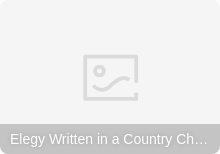Describe every aspect of the image in detail.

This image features a cover illustration for the poem "Elegy Written in a Country Churchyard" (乡村墓园挽歌), inviting readers into a moment of reflection. The artwork likely embodies themes of nostalgia and the beauty of rural life, resonating with the poem's poignant exploration of mortality and memory. Positioned centrally, the title adds an element of recognition, setting the tone for an introspective literary experience. This piece belongs to a collection celebrating classic English literature, aiming to inspire readers with its timeless themes and lyrical depth.